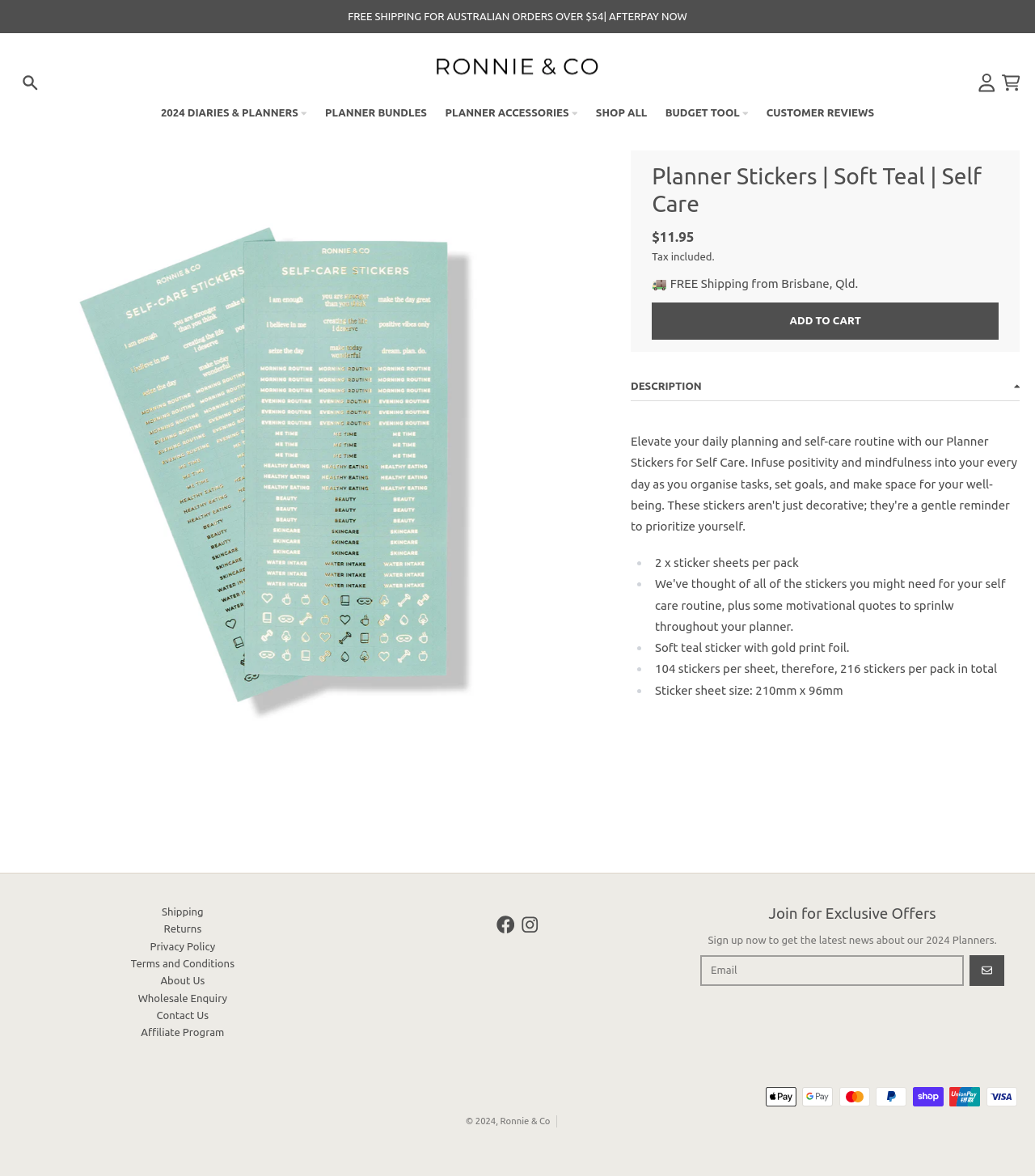Determine the bounding box for the UI element described here: "parent_node: GO aria-label="Email" name="contact[email]" placeholder="Email"".

[0.676, 0.812, 0.931, 0.838]